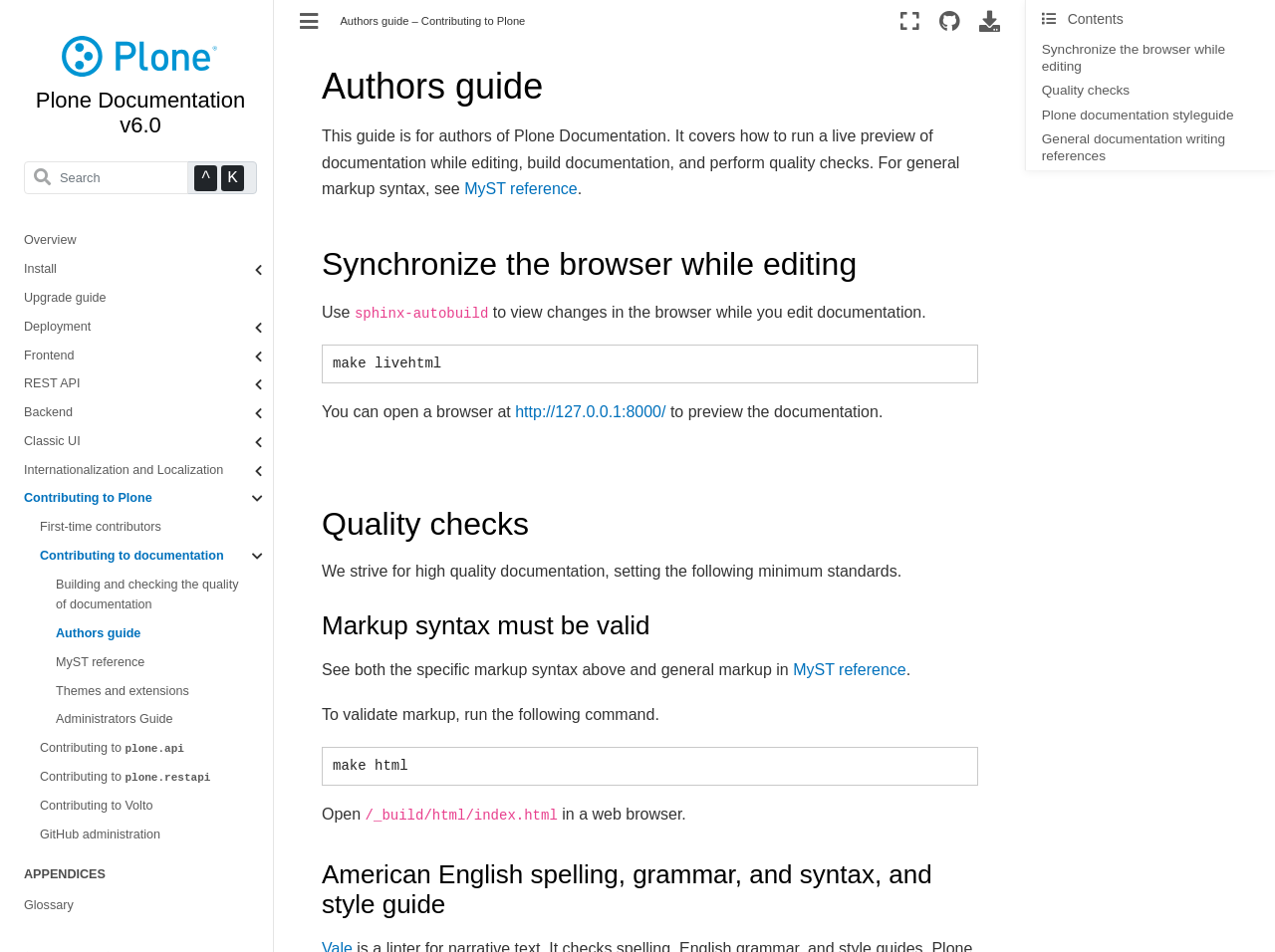Please determine the main heading text of this webpage.

Plone Documentation v6.0